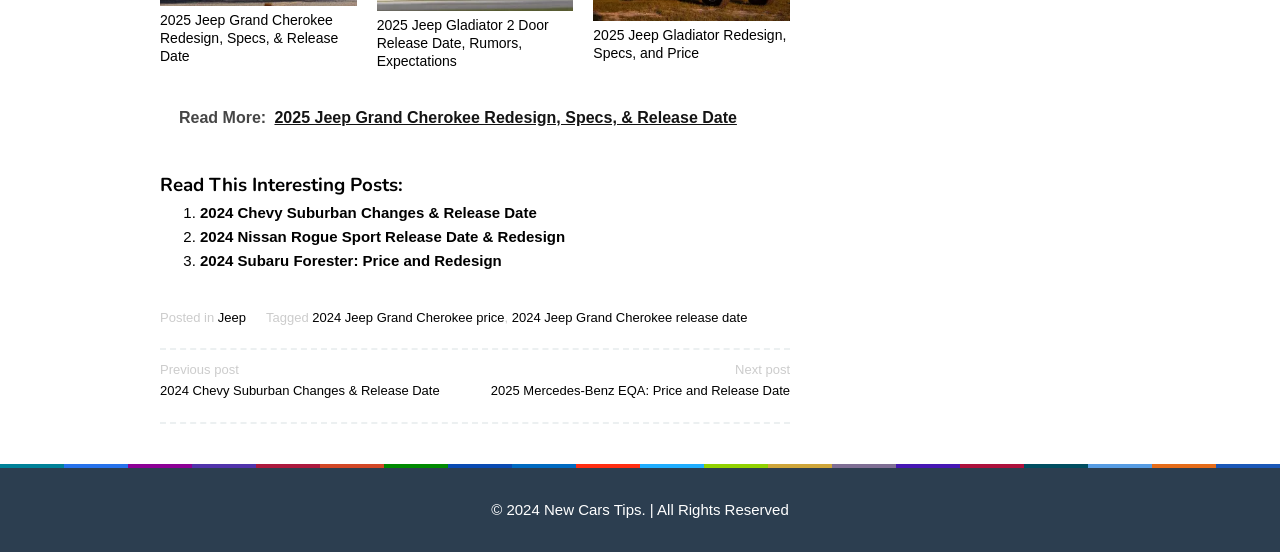Determine the bounding box coordinates for the area that should be clicked to carry out the following instruction: "Navigate to previous post".

[0.125, 0.653, 0.361, 0.721]